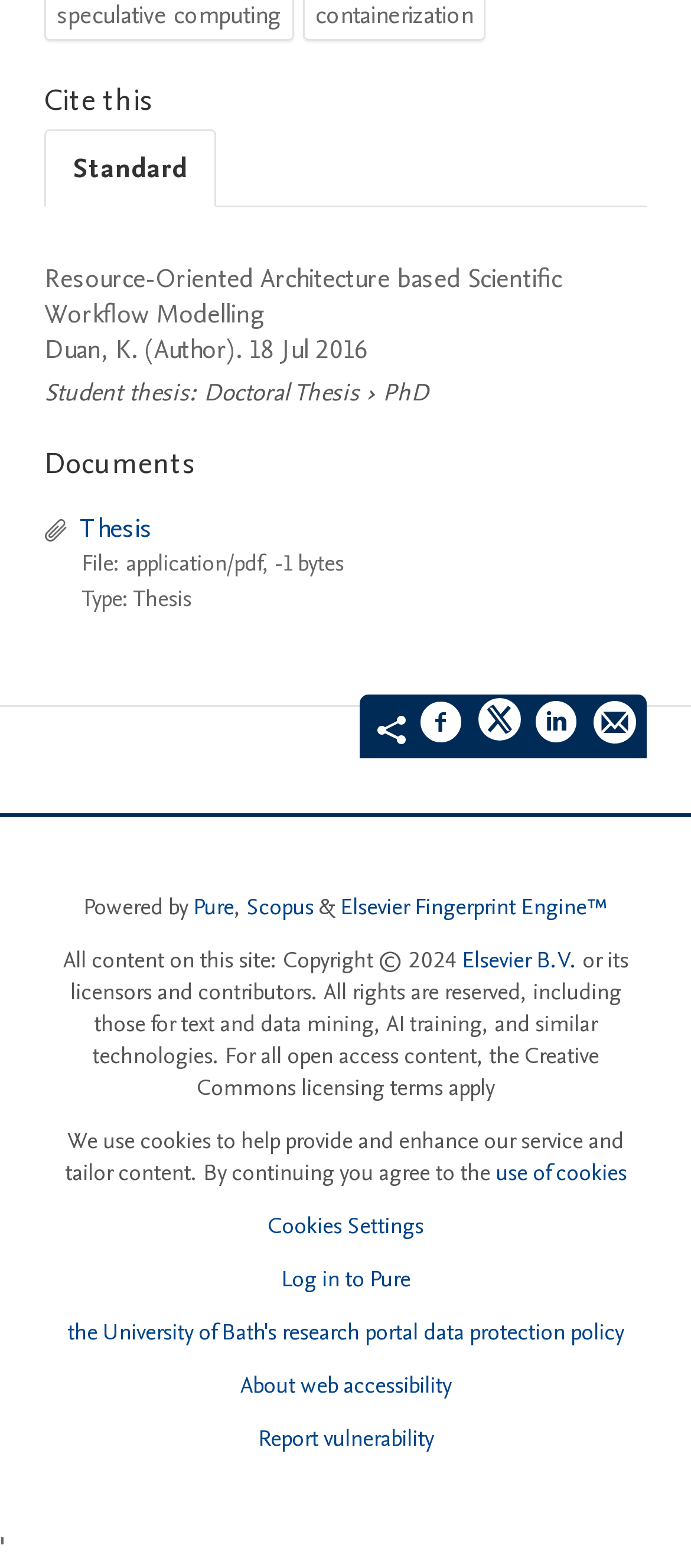Please specify the bounding box coordinates of the clickable region to carry out the following instruction: "Log in to Pure". The coordinates should be four float numbers between 0 and 1, in the format [left, top, right, bottom].

[0.406, 0.806, 0.594, 0.827]